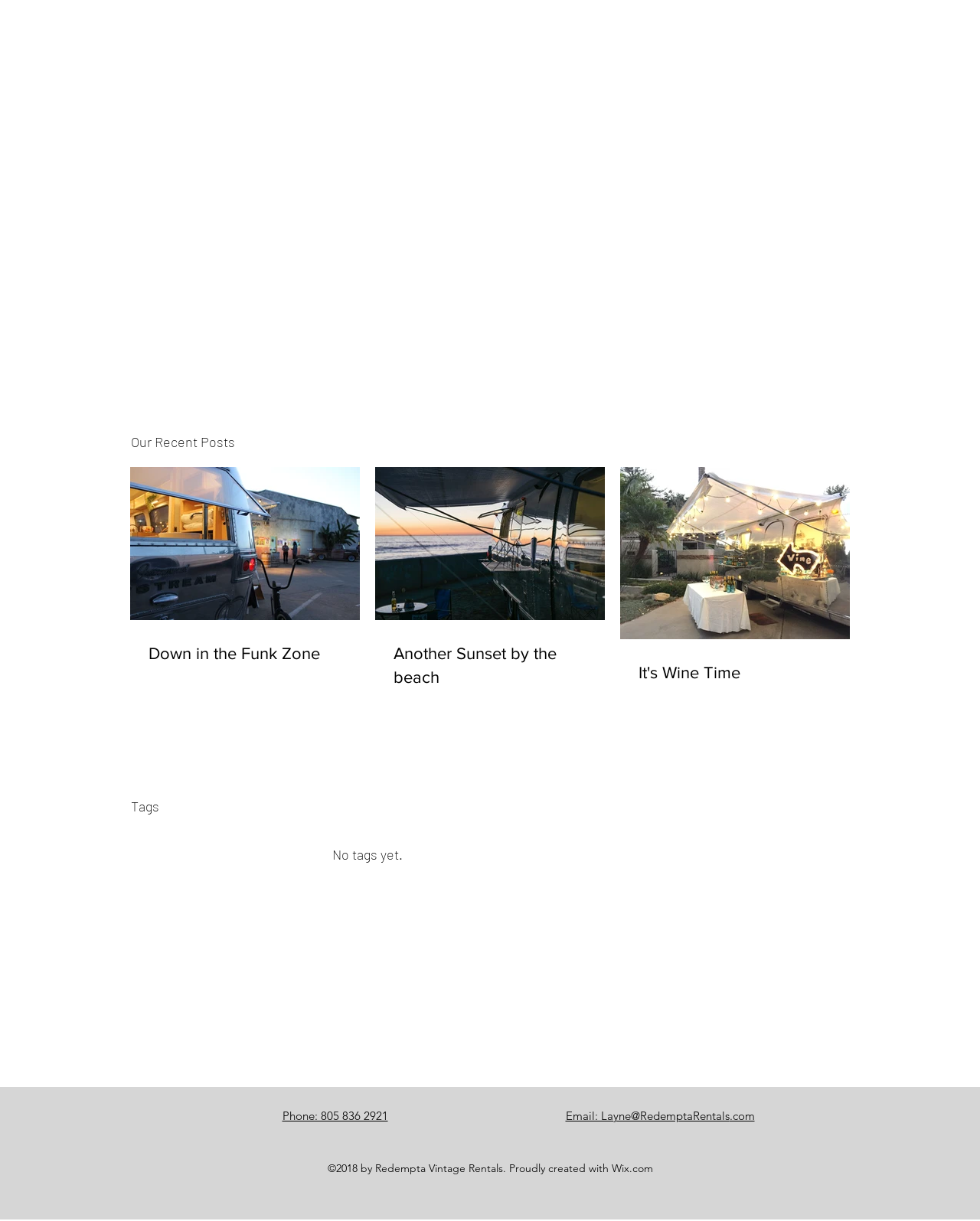Reply to the question below using a single word or brief phrase:
How many posts are listed?

3